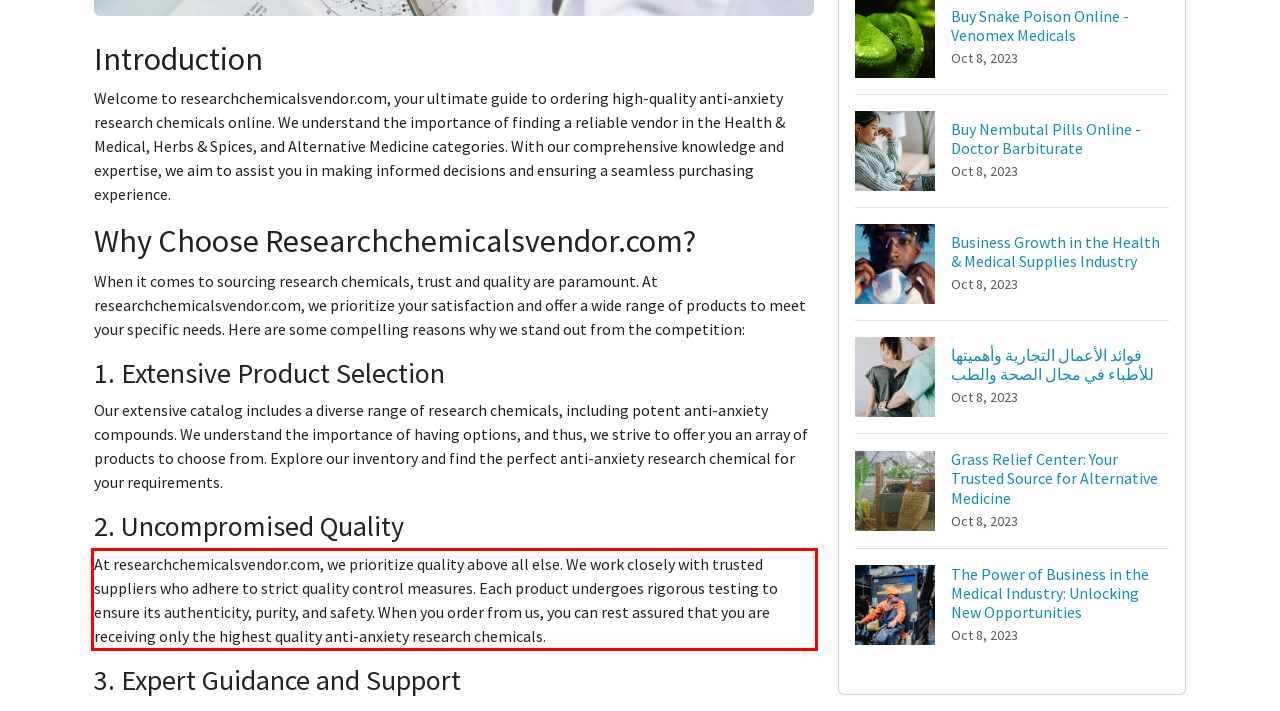View the screenshot of the webpage and identify the UI element surrounded by a red bounding box. Extract the text contained within this red bounding box.

At researchchemicalsvendor.com, we prioritize quality above all else. We work closely with trusted suppliers who adhere to strict quality control measures. Each product undergoes rigorous testing to ensure its authenticity, purity, and safety. When you order from us, you can rest assured that you are receiving only the highest quality anti-anxiety research chemicals.